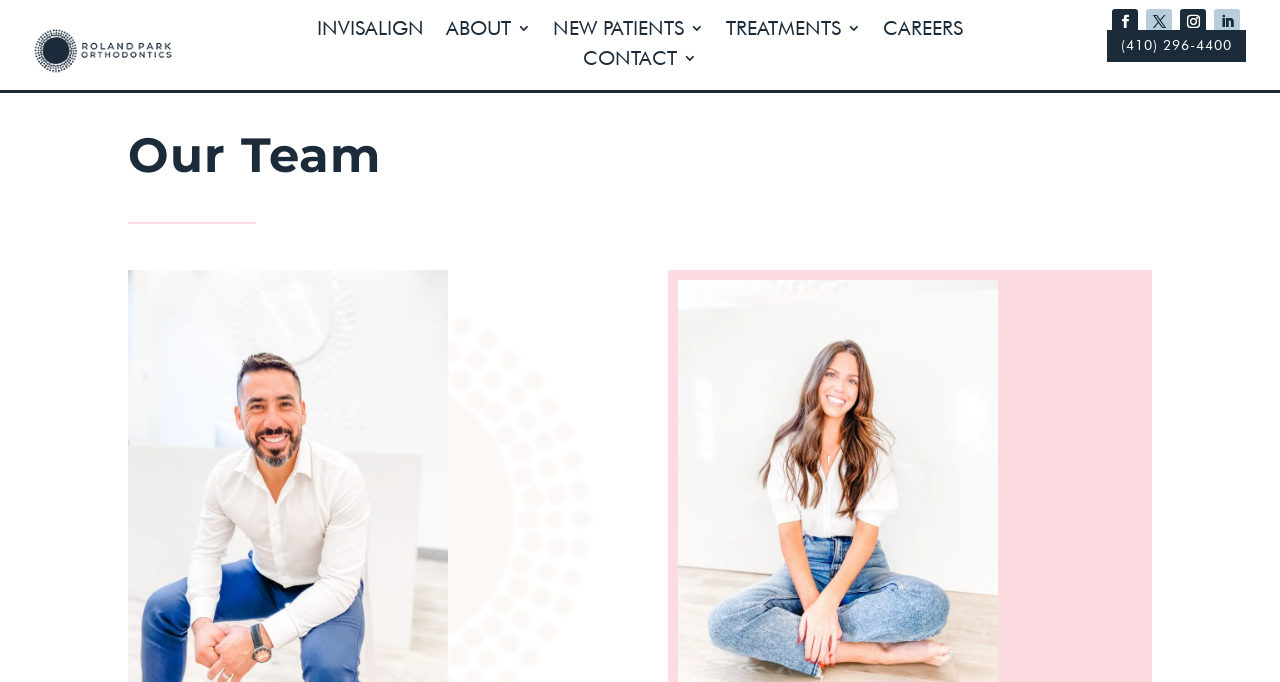Provide the bounding box coordinates of the HTML element described by the text: "New Patients".

[0.432, 0.031, 0.55, 0.063]